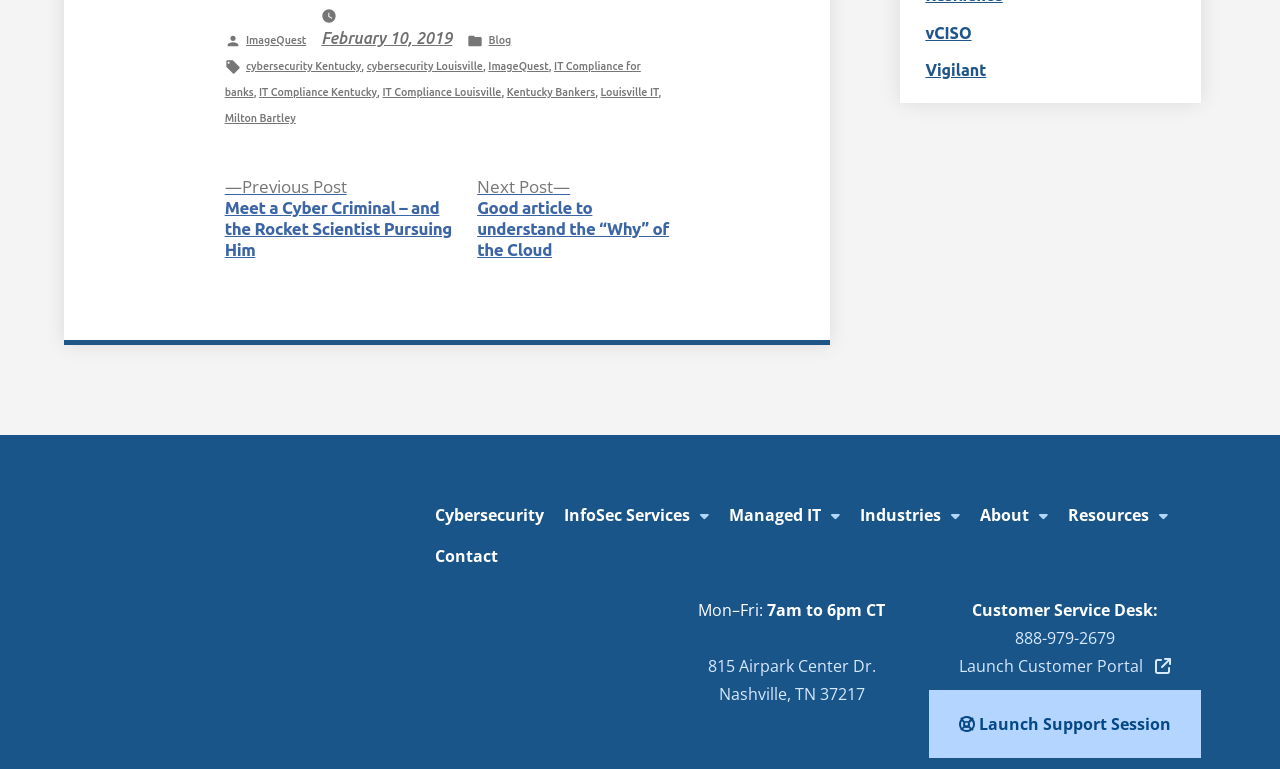Locate the bounding box coordinates of the clickable area needed to fulfill the instruction: "Launch the customer portal".

[0.749, 0.852, 0.914, 0.881]